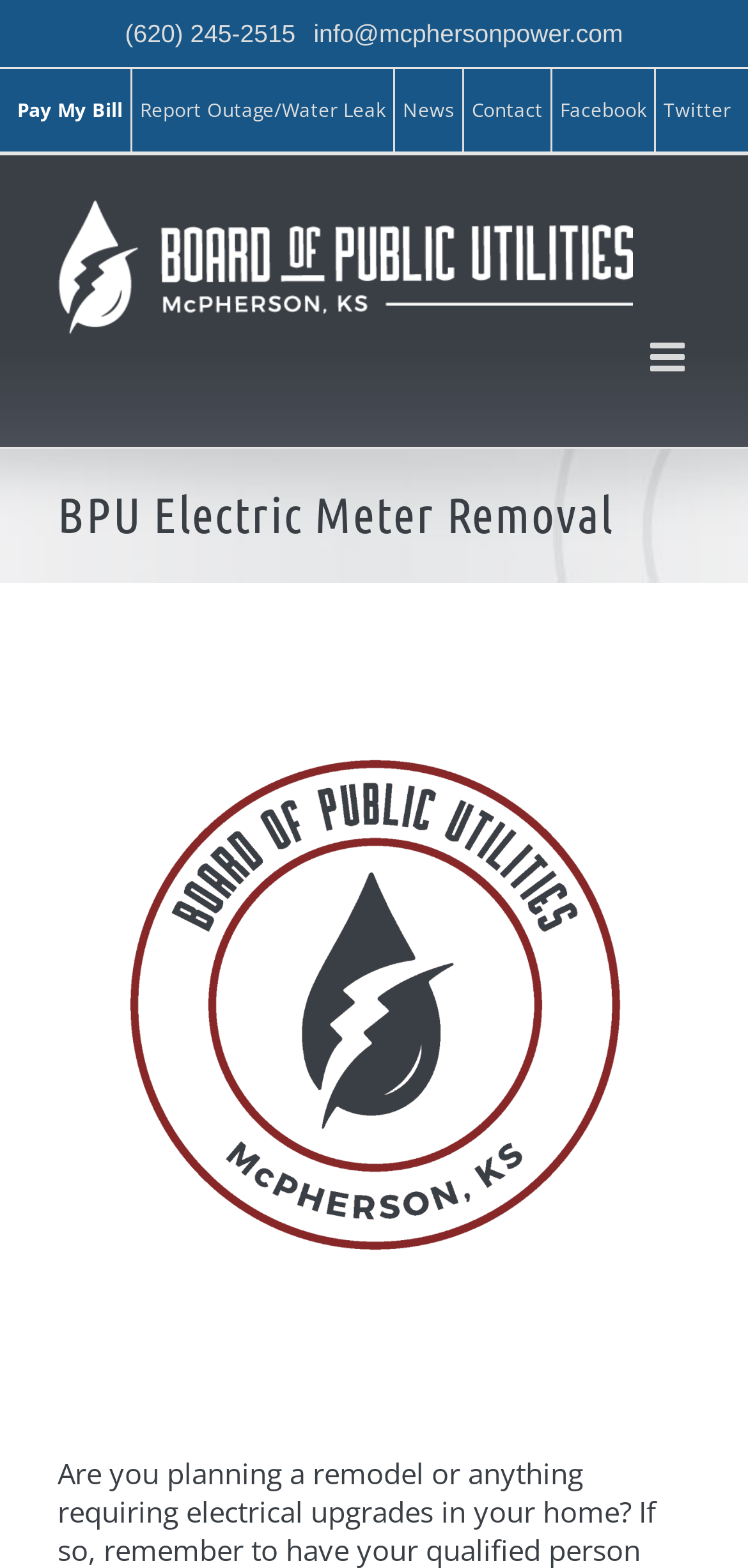Identify the bounding box coordinates of the clickable region to carry out the given instruction: "View the Facebook page".

[0.738, 0.044, 0.874, 0.098]